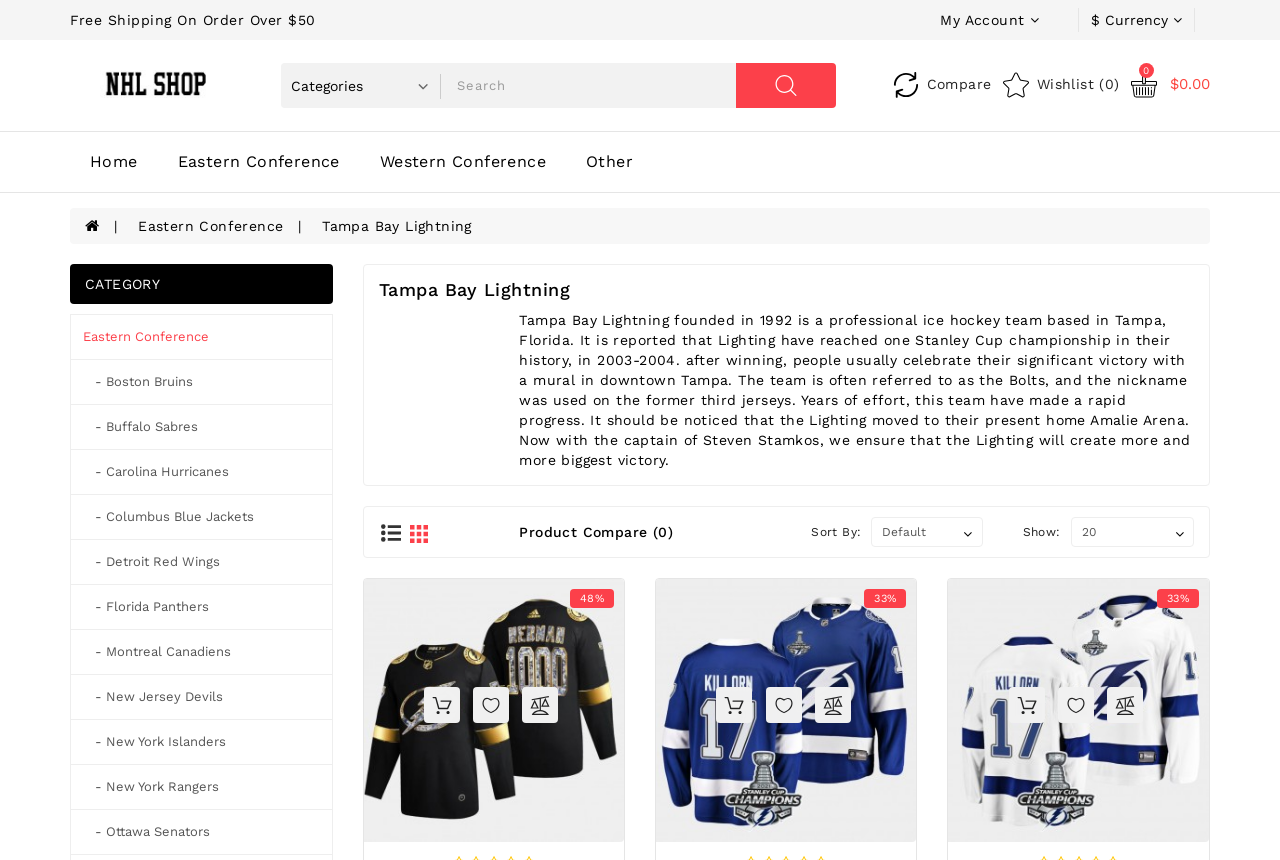Provide your answer to the question using just one word or phrase: How many items are in the wishlist?

0